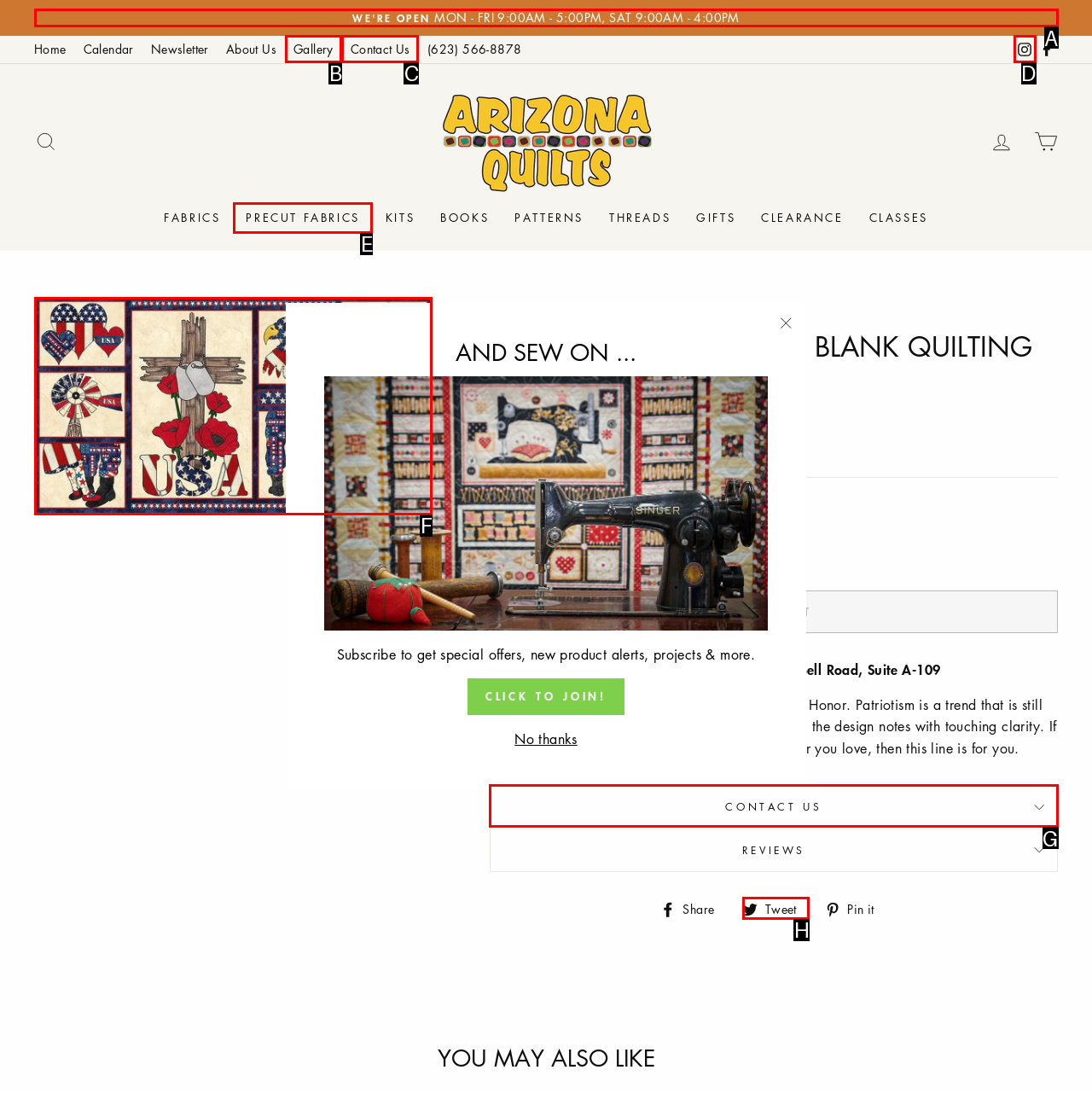Select the UI element that should be clicked to execute the following task: Contact us for more information
Provide the letter of the correct choice from the given options.

G